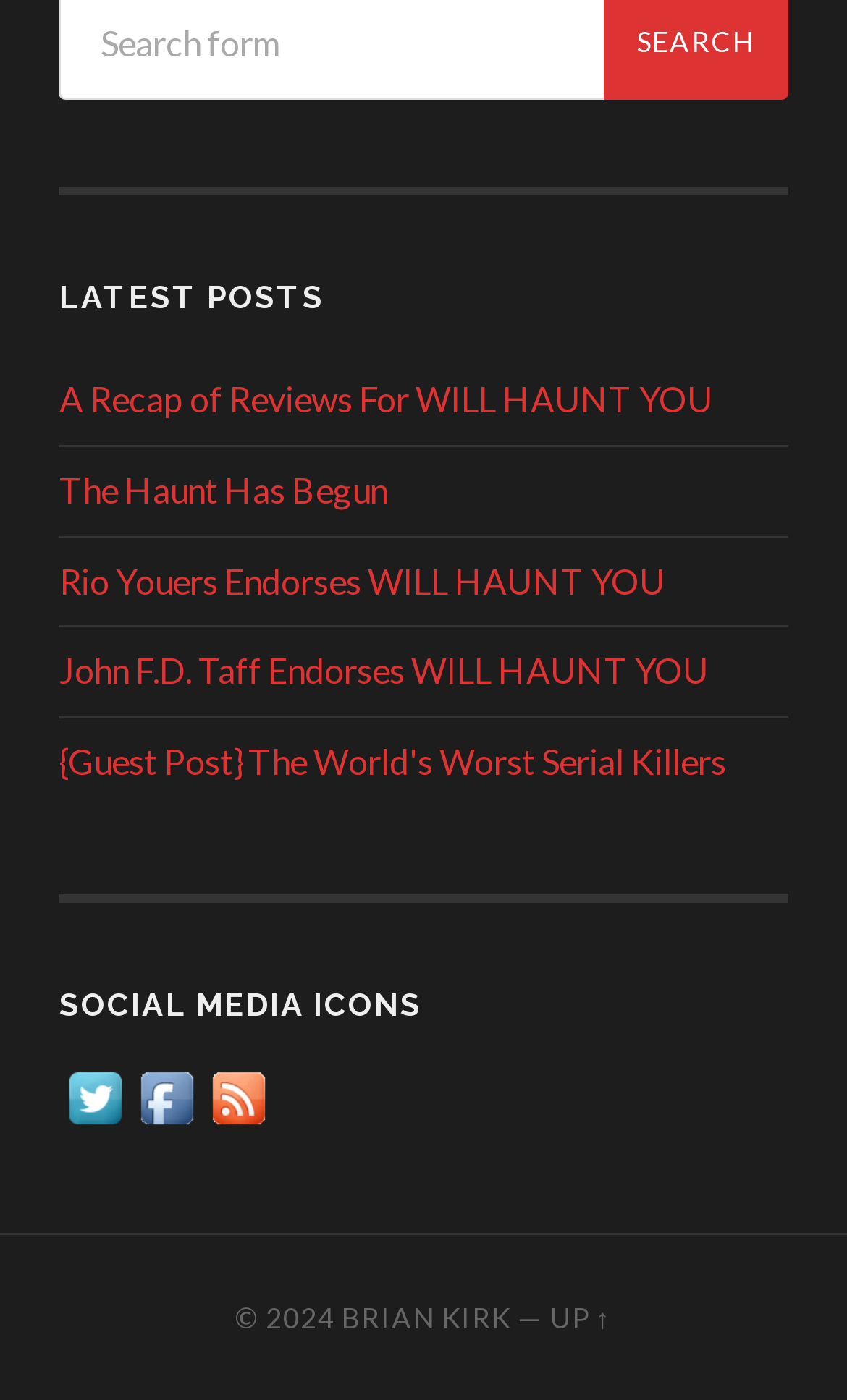Can you give a detailed response to the following question using the information from the image? What is the year of the copyright statement?

I looked at the StaticText element at the bottom of the webpage, which has the text '© 2024', and determined that the year of the copyright statement is 2024.